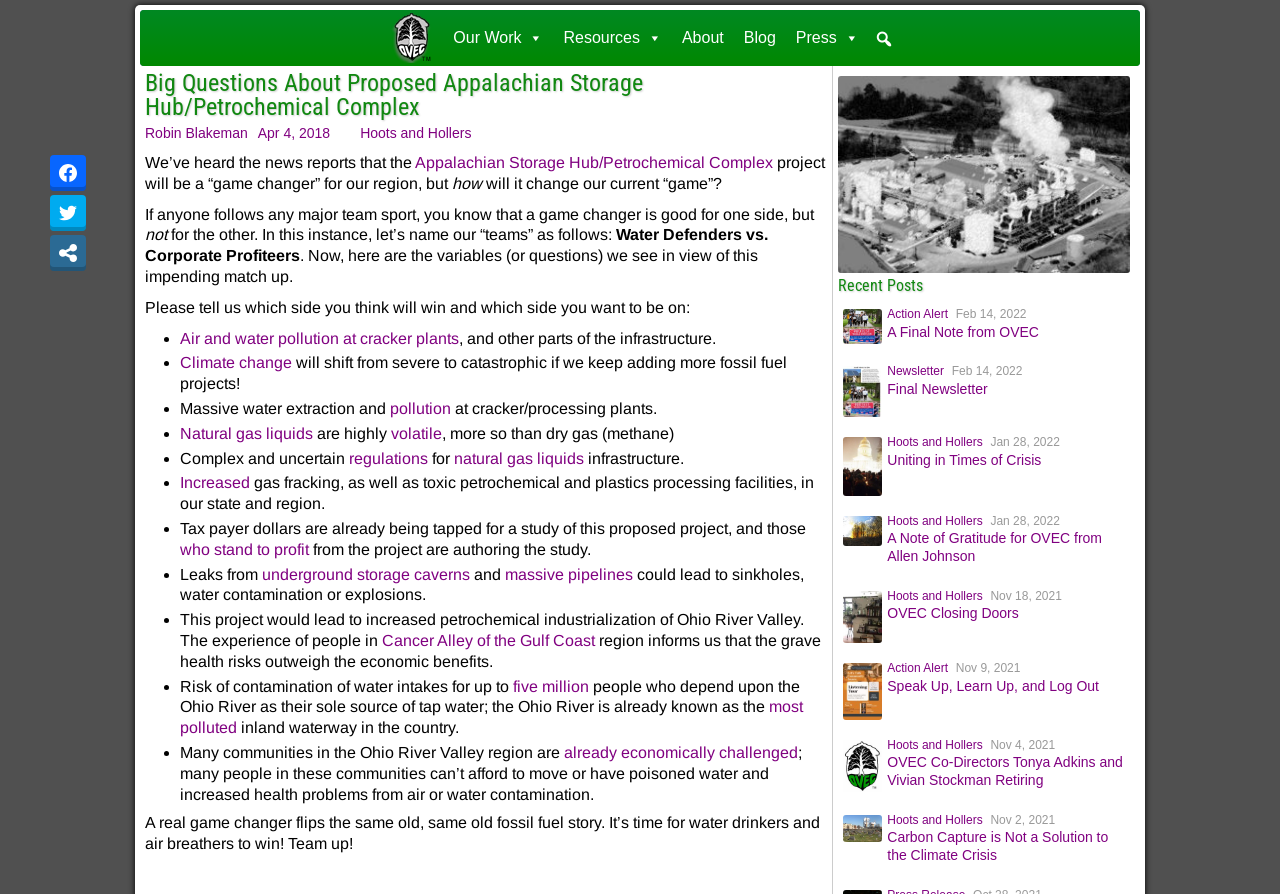Determine the bounding box coordinates of the section to be clicked to follow the instruction: "go to HEM page". The coordinates should be given as four float numbers between 0 and 1, formatted as [left, top, right, bottom].

None